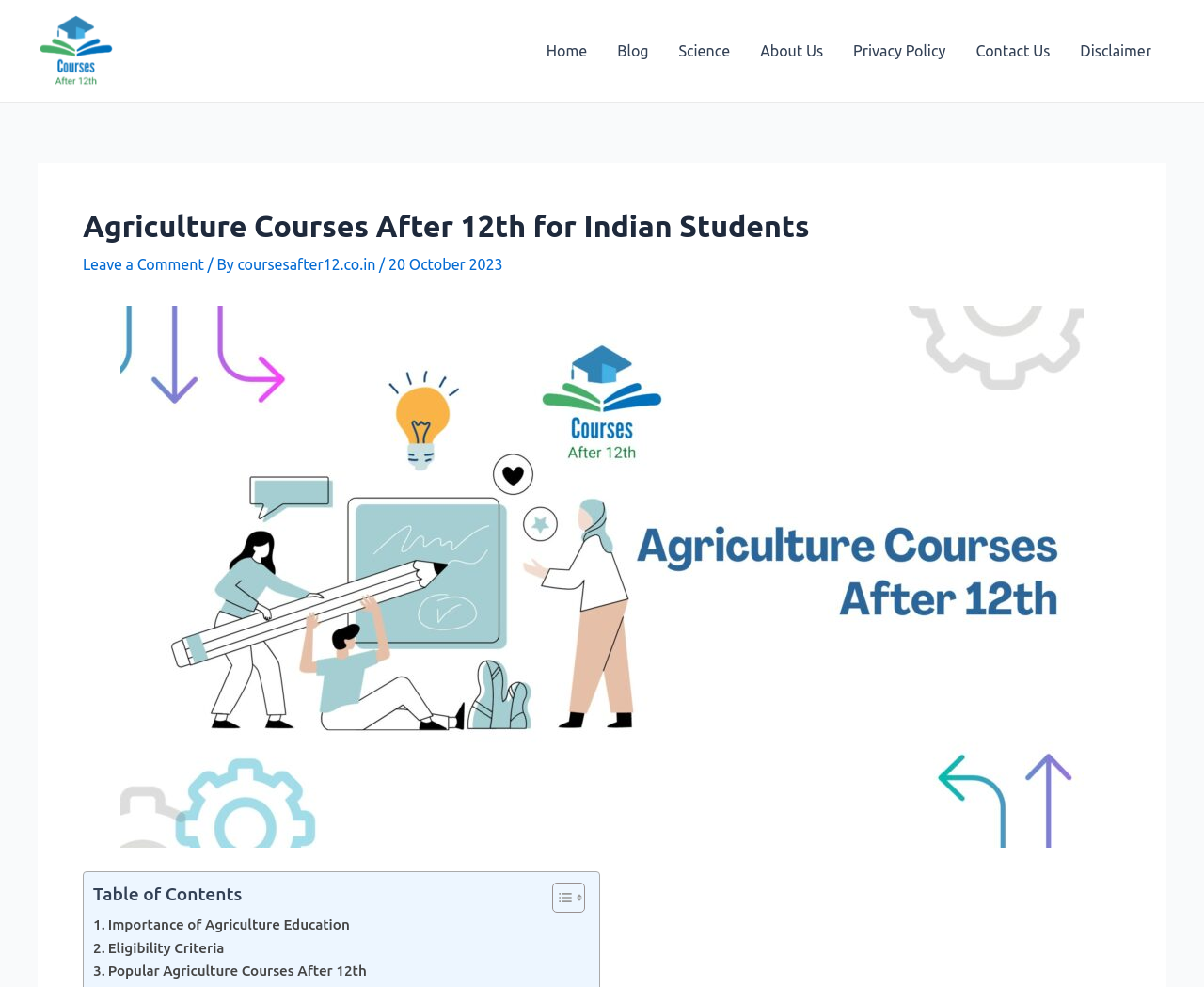Based on the provided description, "Leave a Comment", find the bounding box of the corresponding UI element in the screenshot.

[0.069, 0.259, 0.169, 0.276]